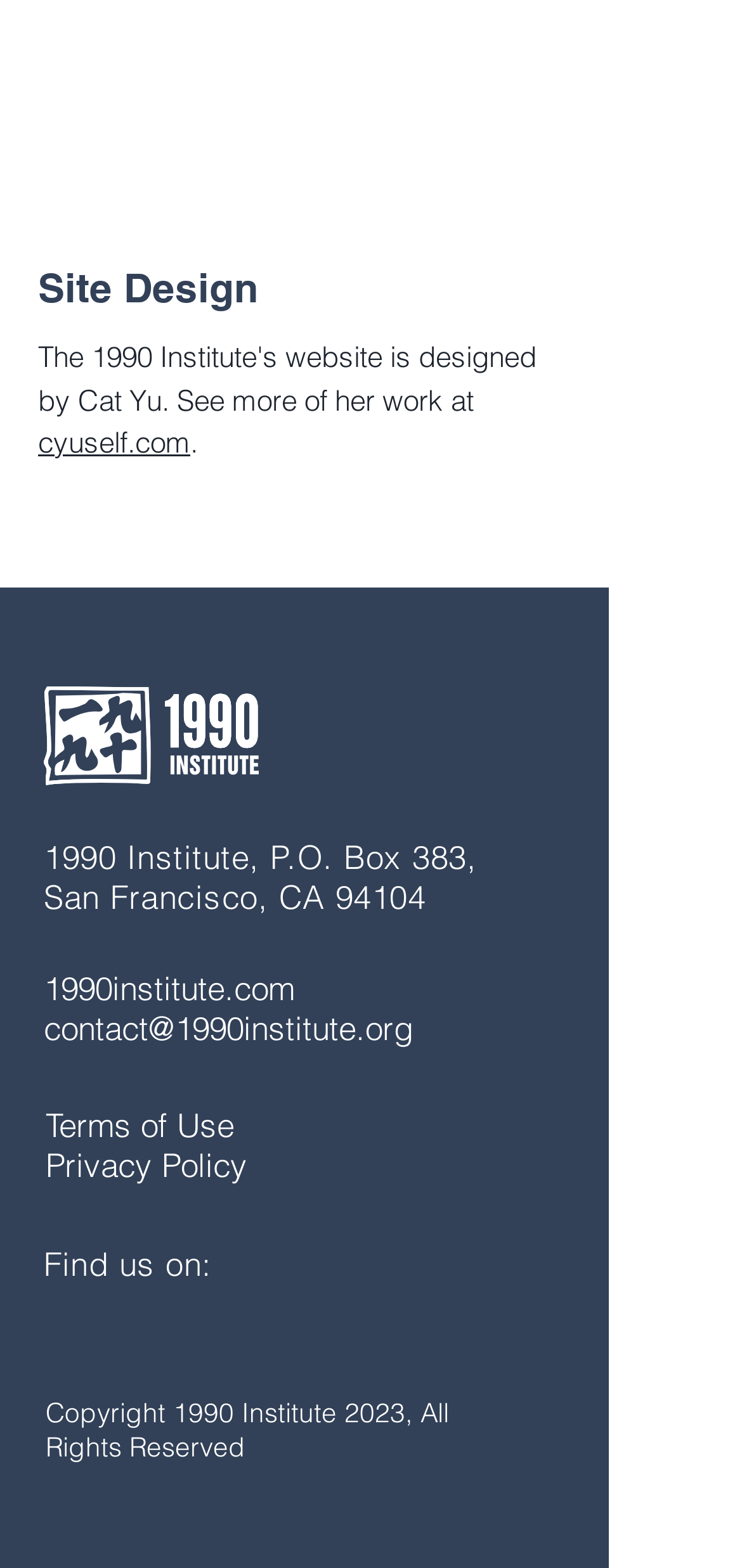Locate the bounding box coordinates of the element that should be clicked to fulfill the instruction: "go to 1990institute.com".

[0.059, 0.617, 0.397, 0.643]